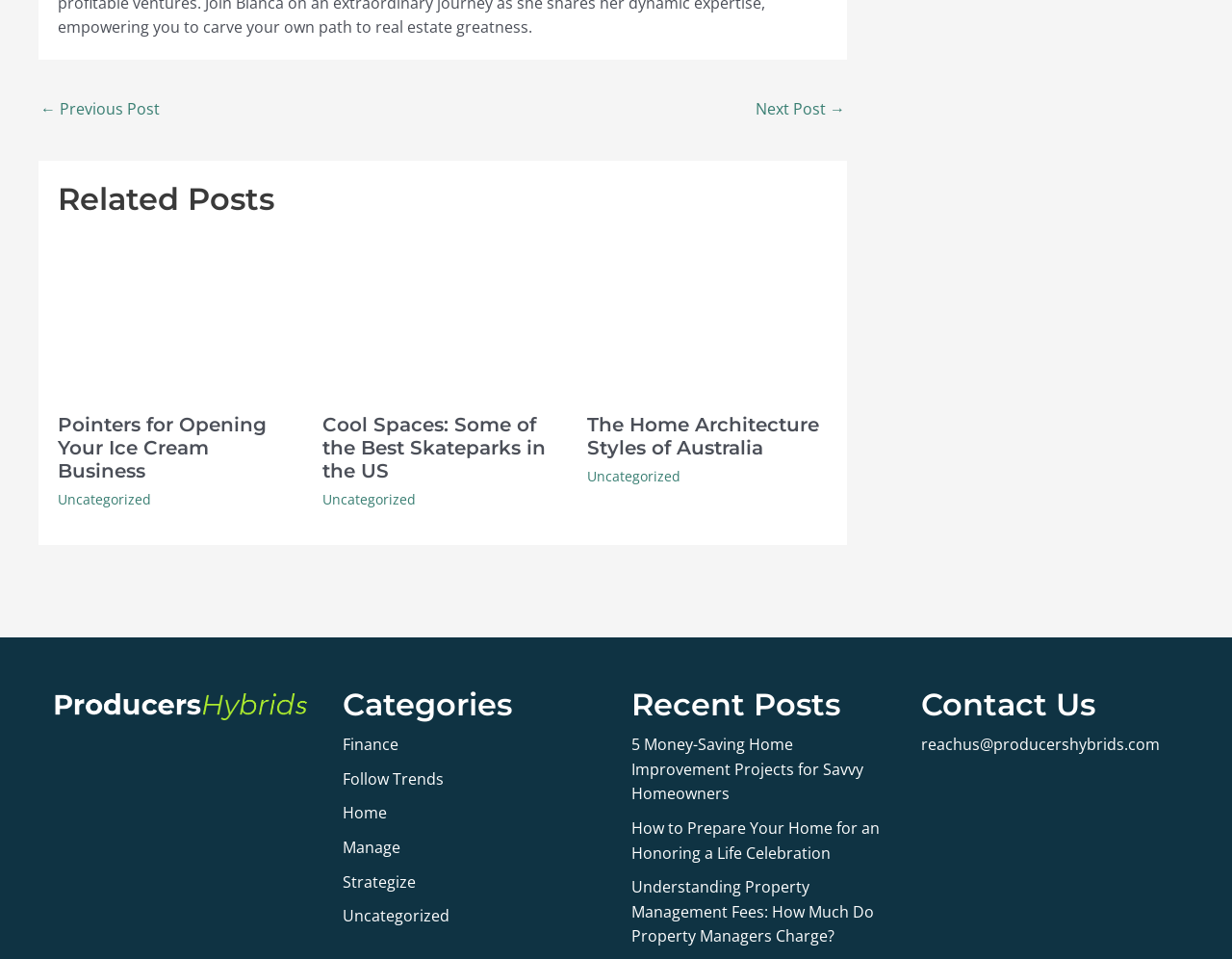Point out the bounding box coordinates of the section to click in order to follow this instruction: "View 'Cool Spaces: Some of the Best Skateparks in the US'".

[0.262, 0.318, 0.457, 0.34]